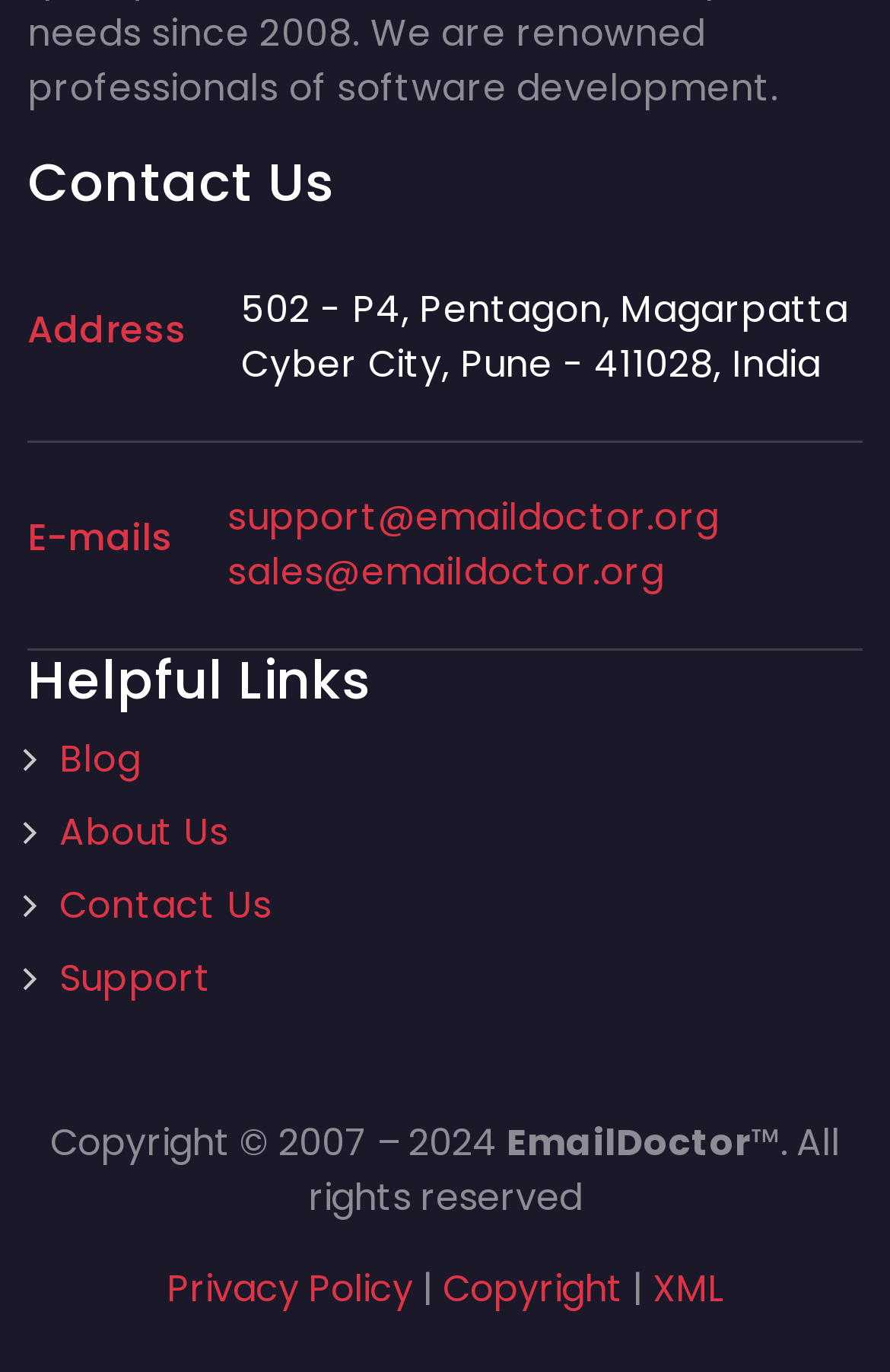Please respond to the question using a single word or phrase:
What are the three links provided under 'Helpful Links'?

Blog, About Us, Contact Us